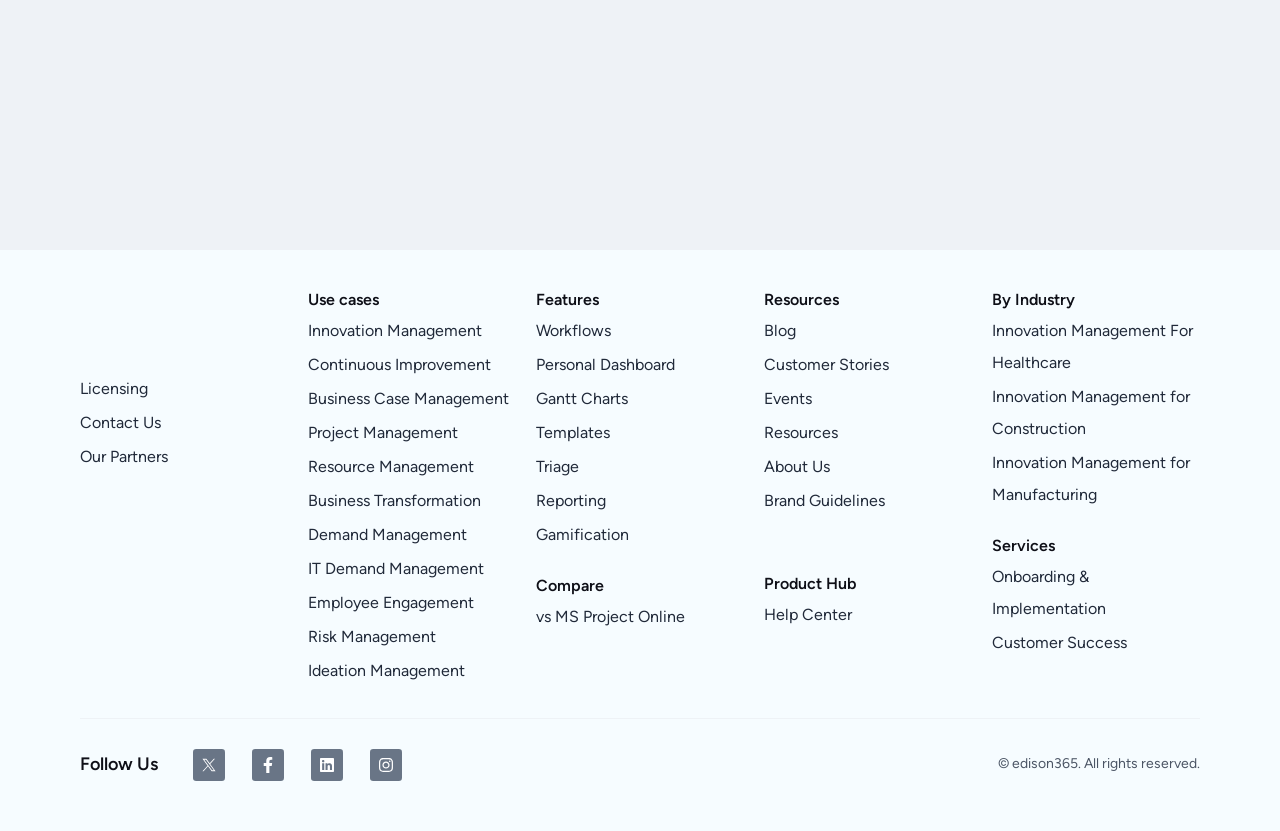Please specify the bounding box coordinates in the format (top-left x, top-left y, bottom-right x, bottom-right y), with all values as floating point numbers between 0 and 1. Identify the bounding box of the UI element described by: Innovation Management for Construction

[0.775, 0.457, 0.938, 0.536]